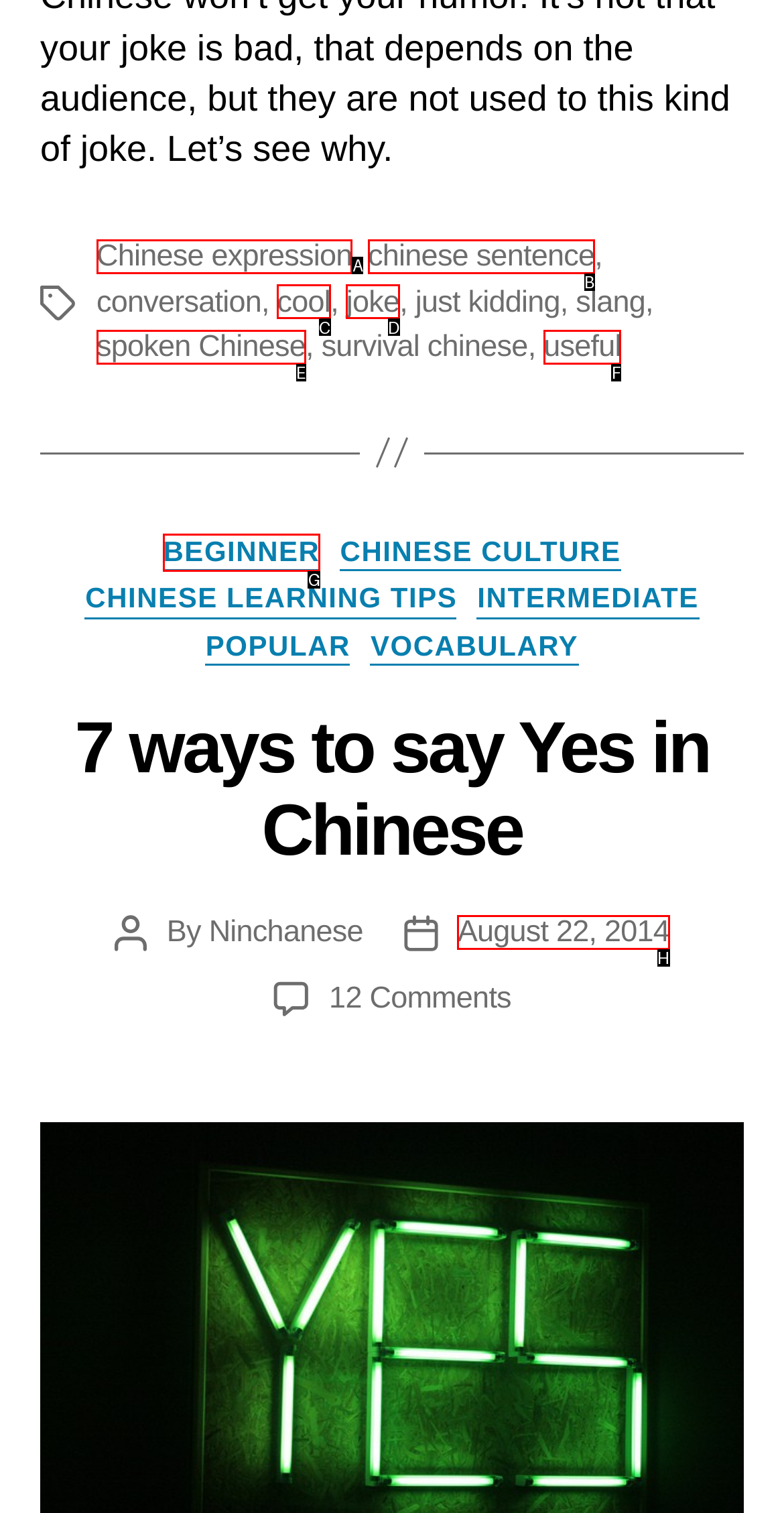Identify the matching UI element based on the description: chinese sentence
Reply with the letter from the available choices.

B